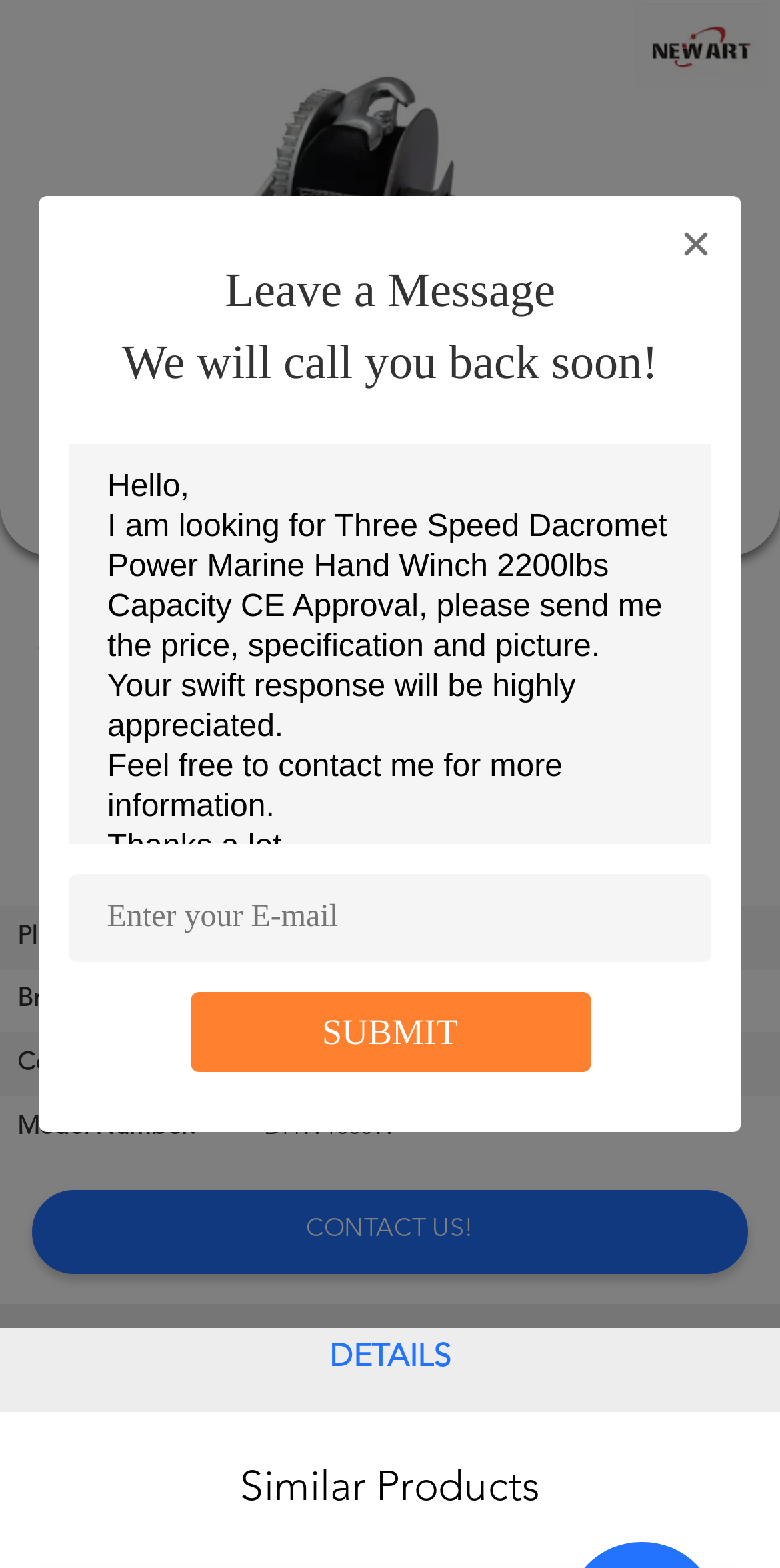Identify the bounding box coordinates of the element that should be clicked to fulfill this task: "Search for a product". The coordinates should be provided as four float numbers between 0 and 1, i.e., [left, top, right, bottom].

[0.0, 0.0, 0.88, 0.099]